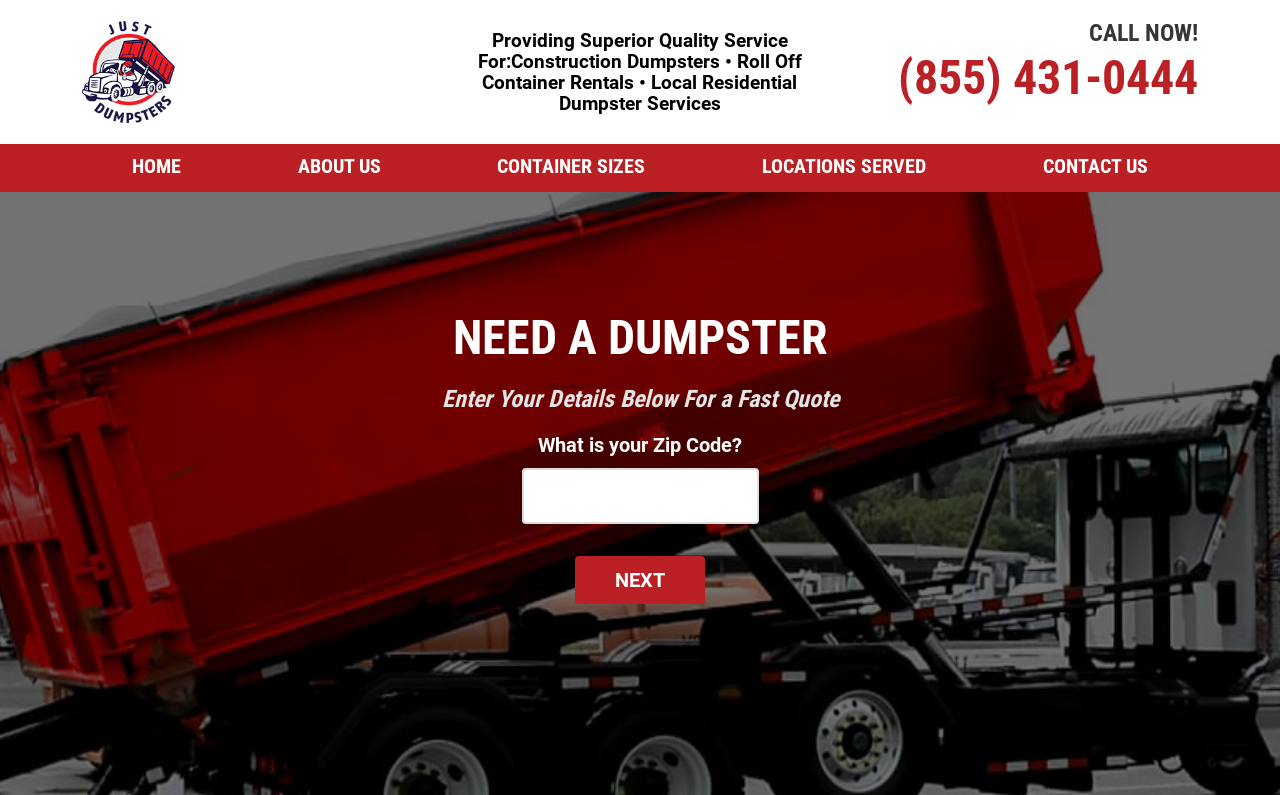Locate the bounding box coordinates of the area to click to fulfill this instruction: "Click the 'HOME' link". The bounding box should be presented as four float numbers between 0 and 1, in the order [left, top, right, bottom].

[0.083, 0.181, 0.161, 0.243]